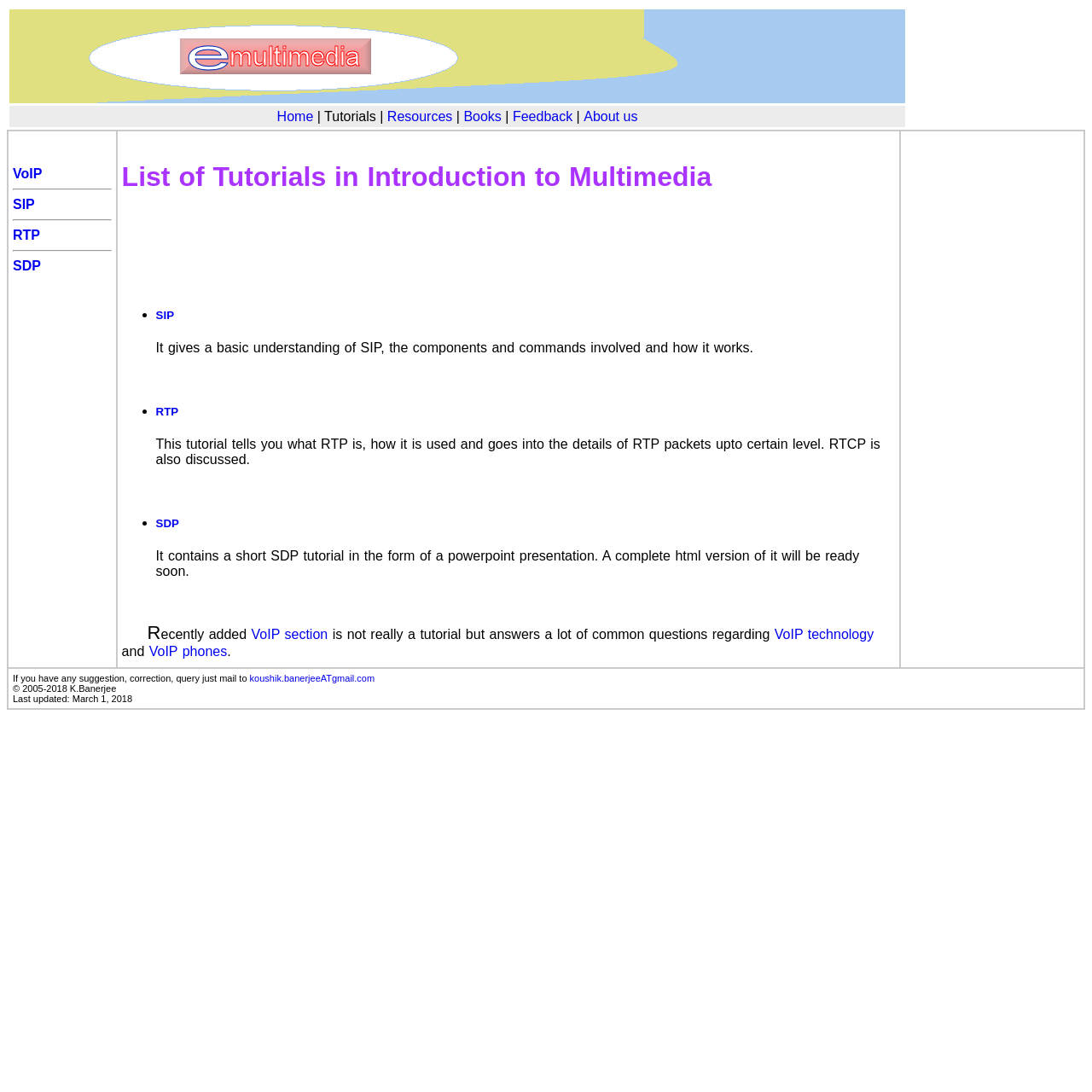Predict the bounding box coordinates of the UI element that matches this description: "Books". The coordinates should be in the format [left, top, right, bottom] with each value between 0 and 1.

[0.425, 0.1, 0.459, 0.113]